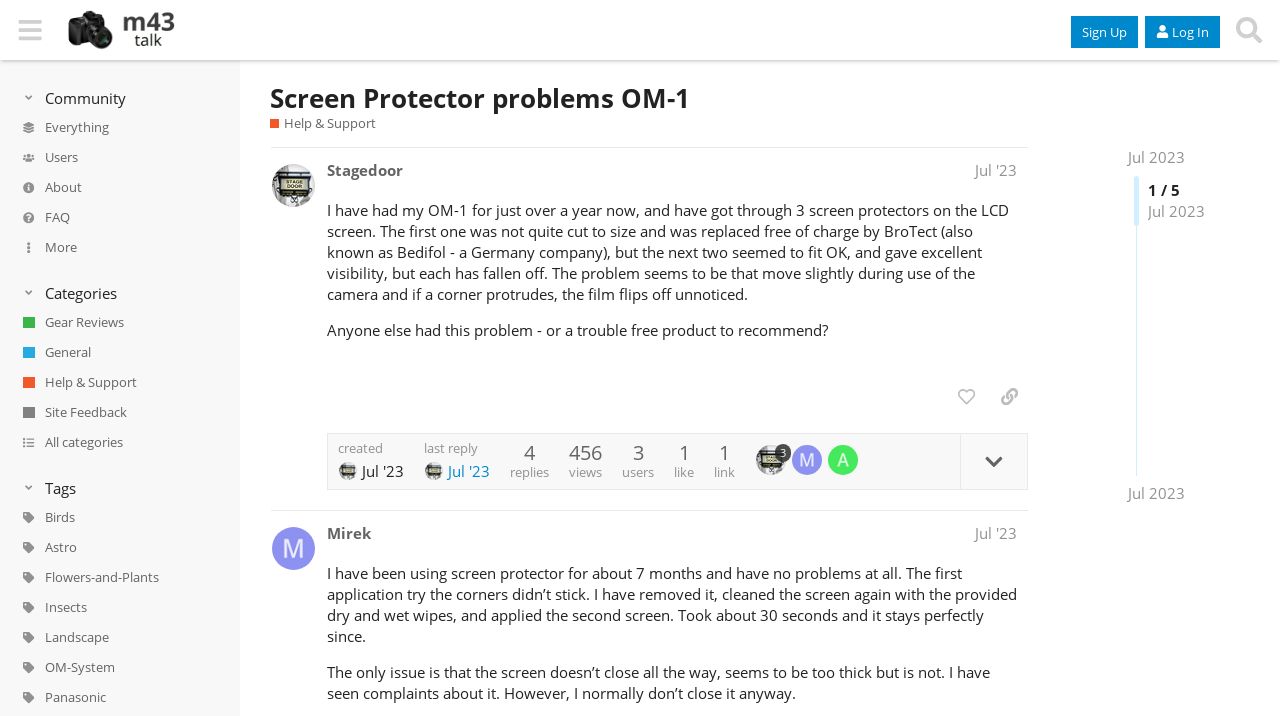Determine the bounding box coordinates for the clickable element to execute this instruction: "Click on the 'Search' button". Provide the coordinates as four float numbers between 0 and 1, i.e., [left, top, right, bottom].

[0.959, 0.012, 0.992, 0.072]